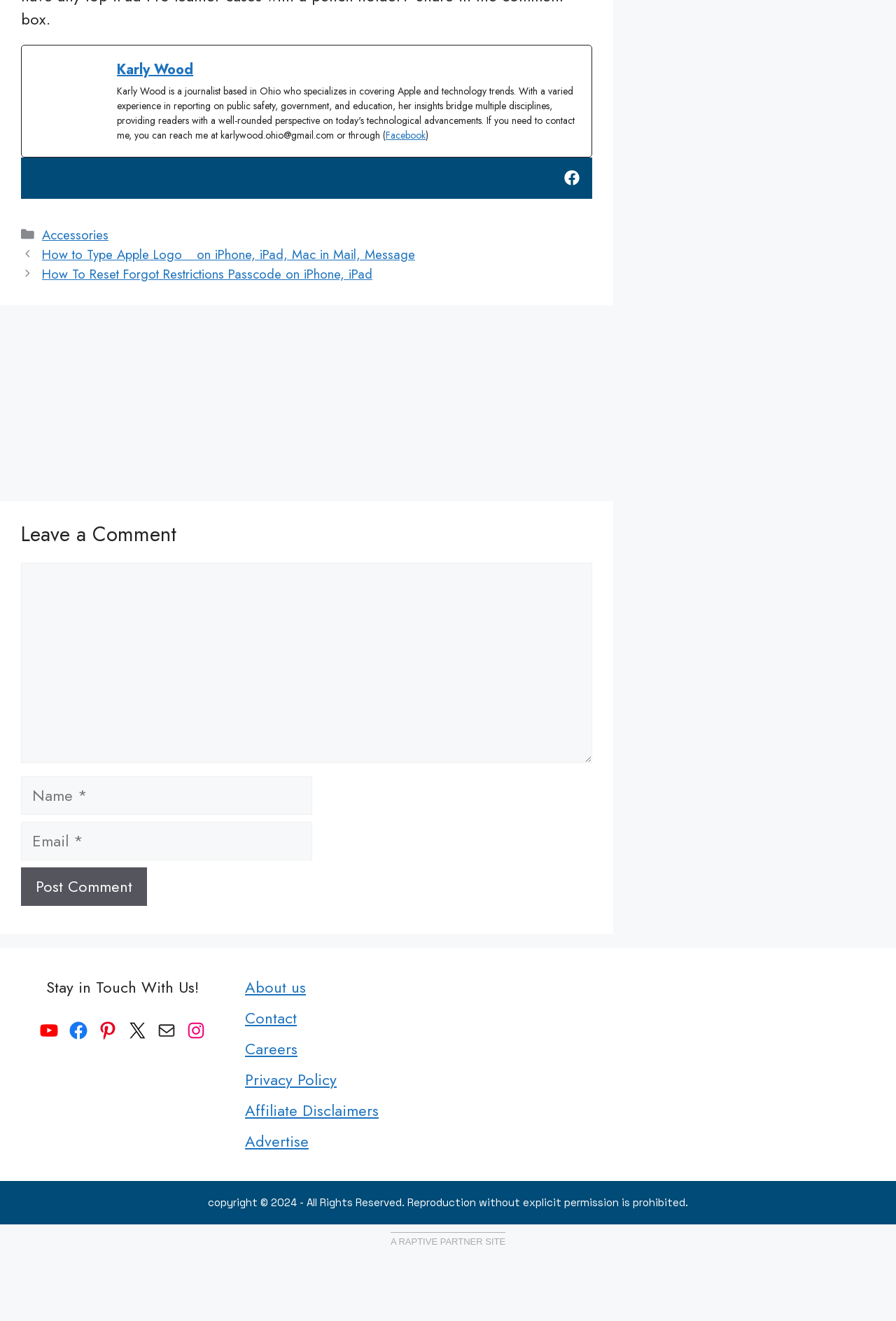Please find the bounding box coordinates of the clickable region needed to complete the following instruction: "Contact through Facebook". The bounding box coordinates must consist of four float numbers between 0 and 1, i.e., [left, top, right, bottom].

[0.431, 0.097, 0.475, 0.108]